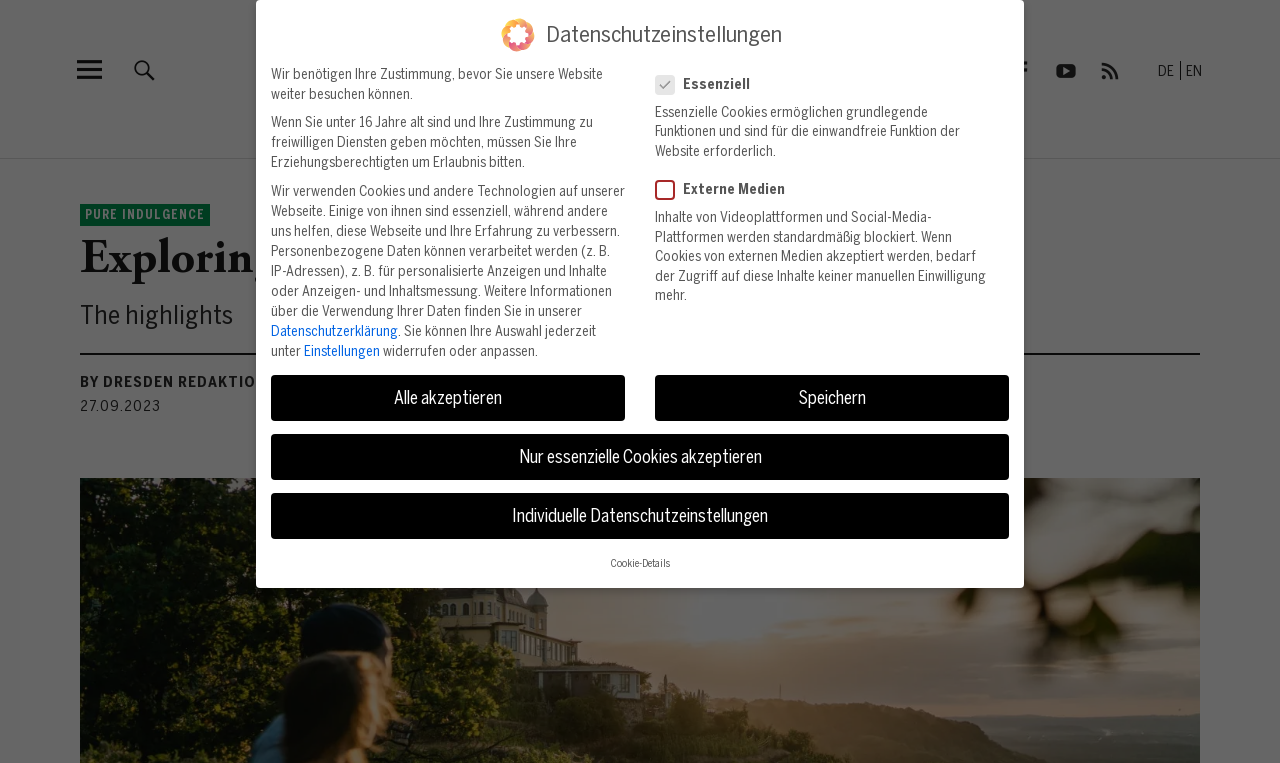Answer the following in one word or a short phrase: 
What is the title of the article?

Exploring Saxon wine culture